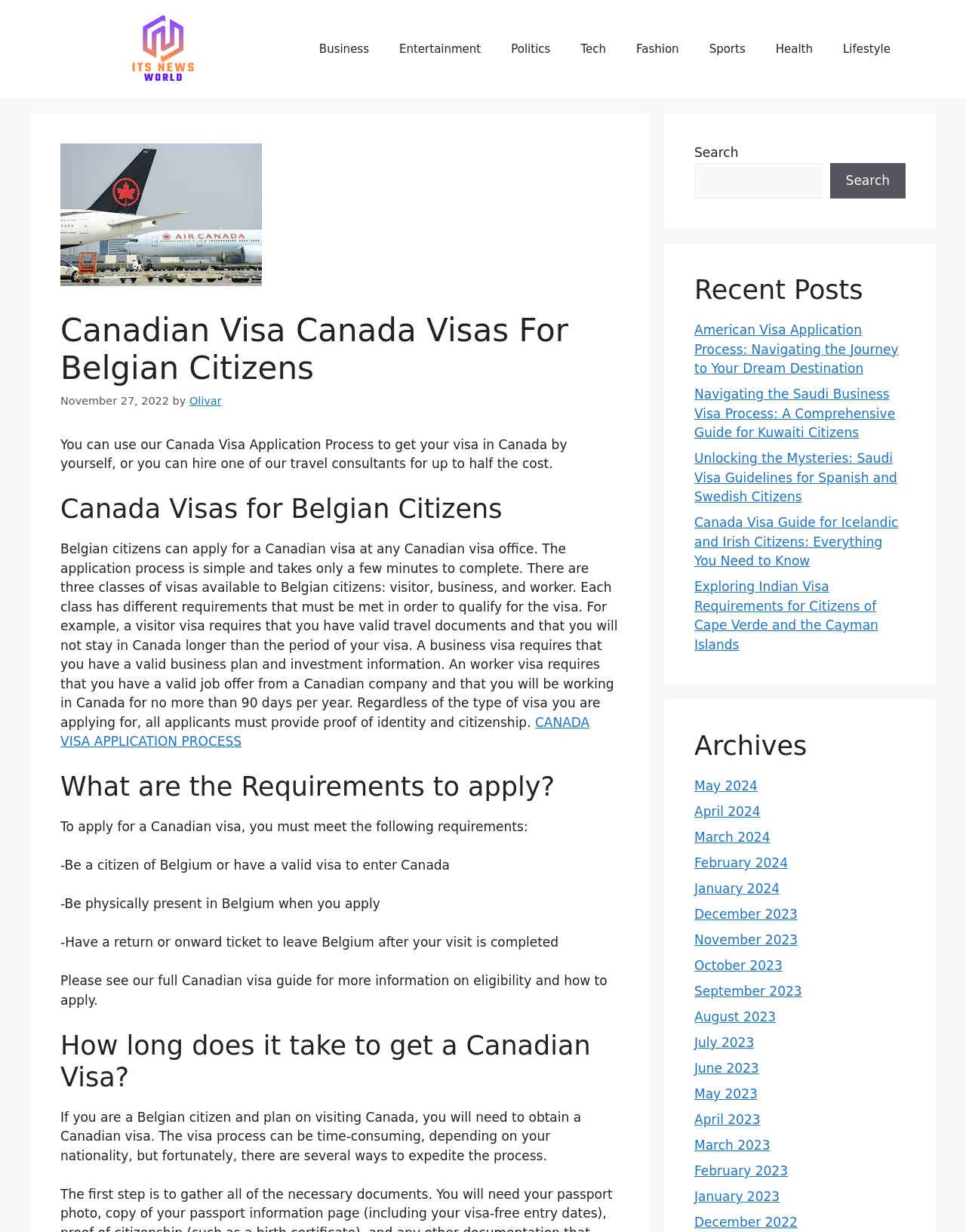Provide a brief response to the question below using a single word or phrase: 
Who wrote the article about Canadian Visa Canada Visas For Belgian Citizens?

Olivar